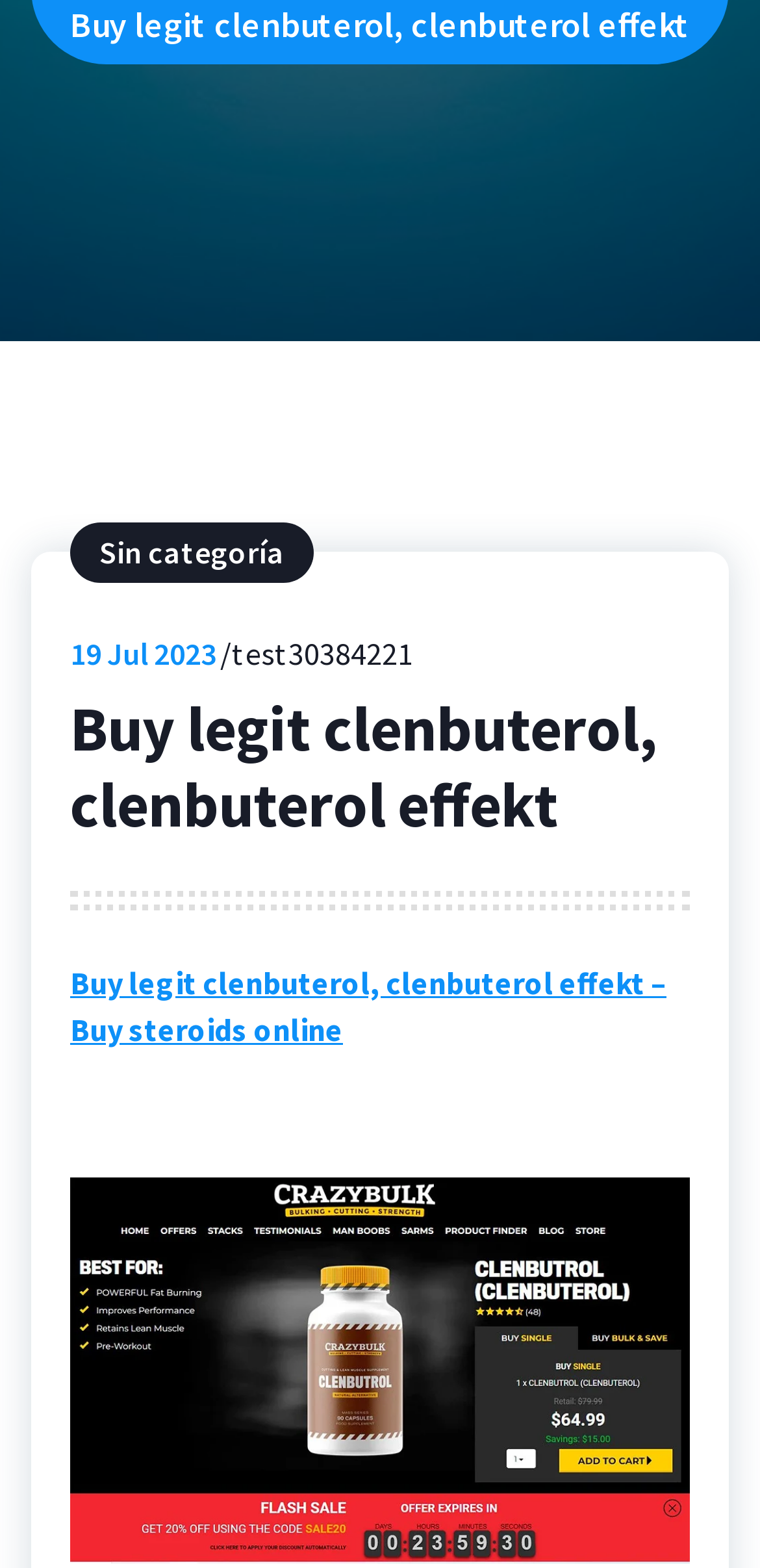Please locate the UI element described by "« Product Overview" and provide its bounding box coordinates.

None